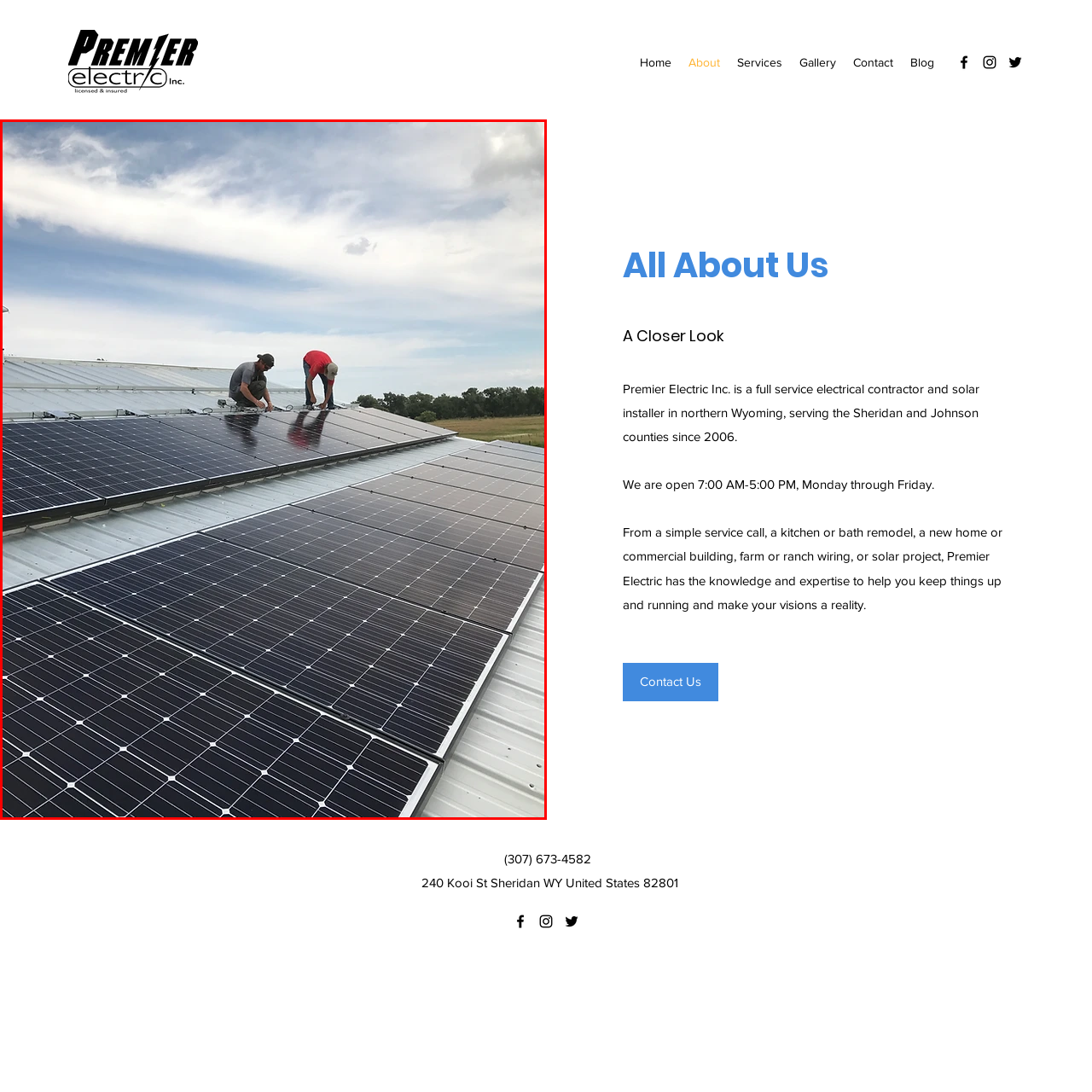Look at the area within the red bounding box, provide a one-word or phrase response to the following question: What is visible in the background of the image?

Rural landscape